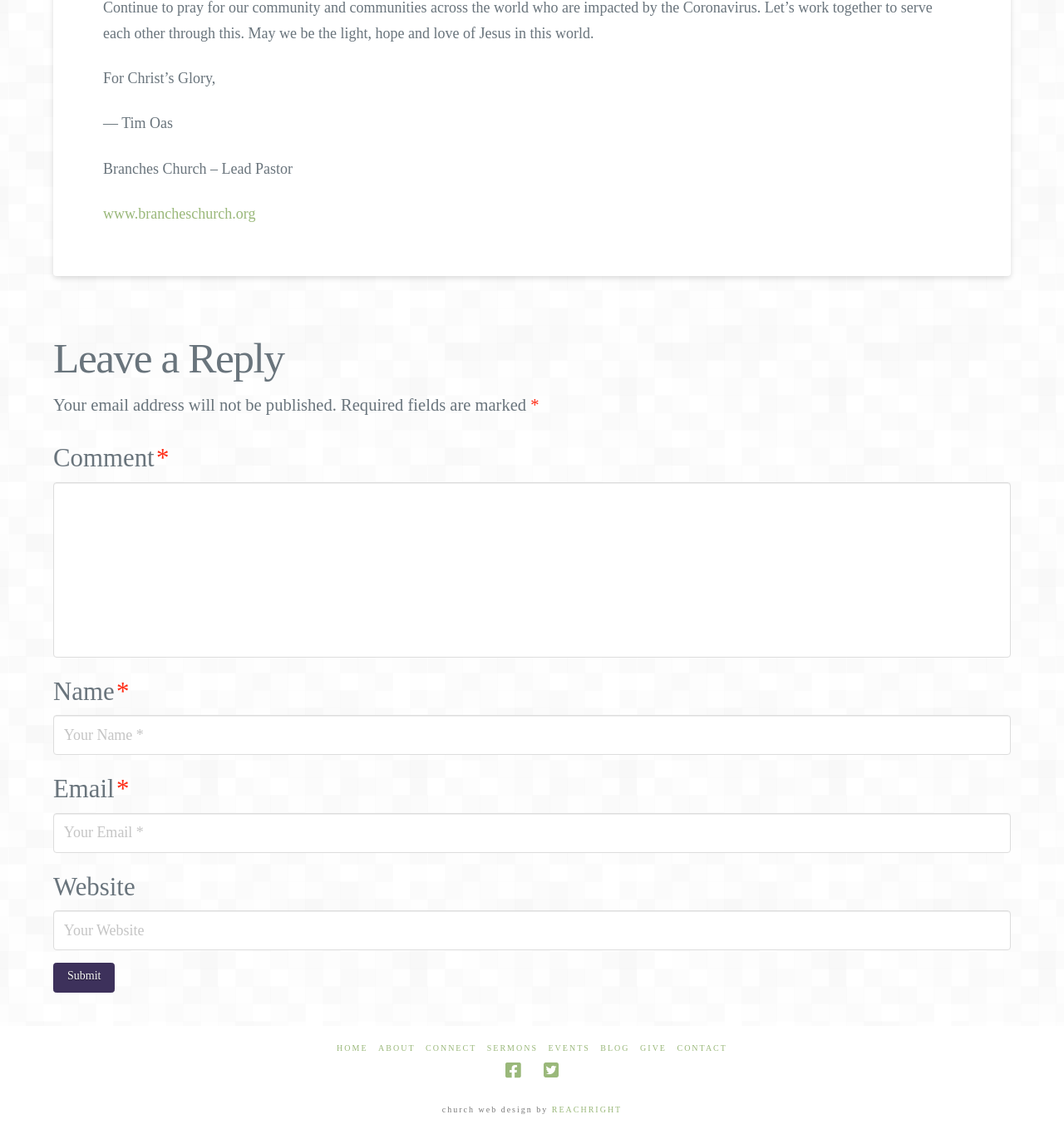Based on the image, provide a detailed and complete answer to the question: 
What are the required fields in the comment form?

The required fields in the comment form can be determined by looking at the textbox elements with 'required: True'. The textbox elements labeled 'Comment', 'Name', and 'Email' all have 'required: True', indicating that they are required fields.